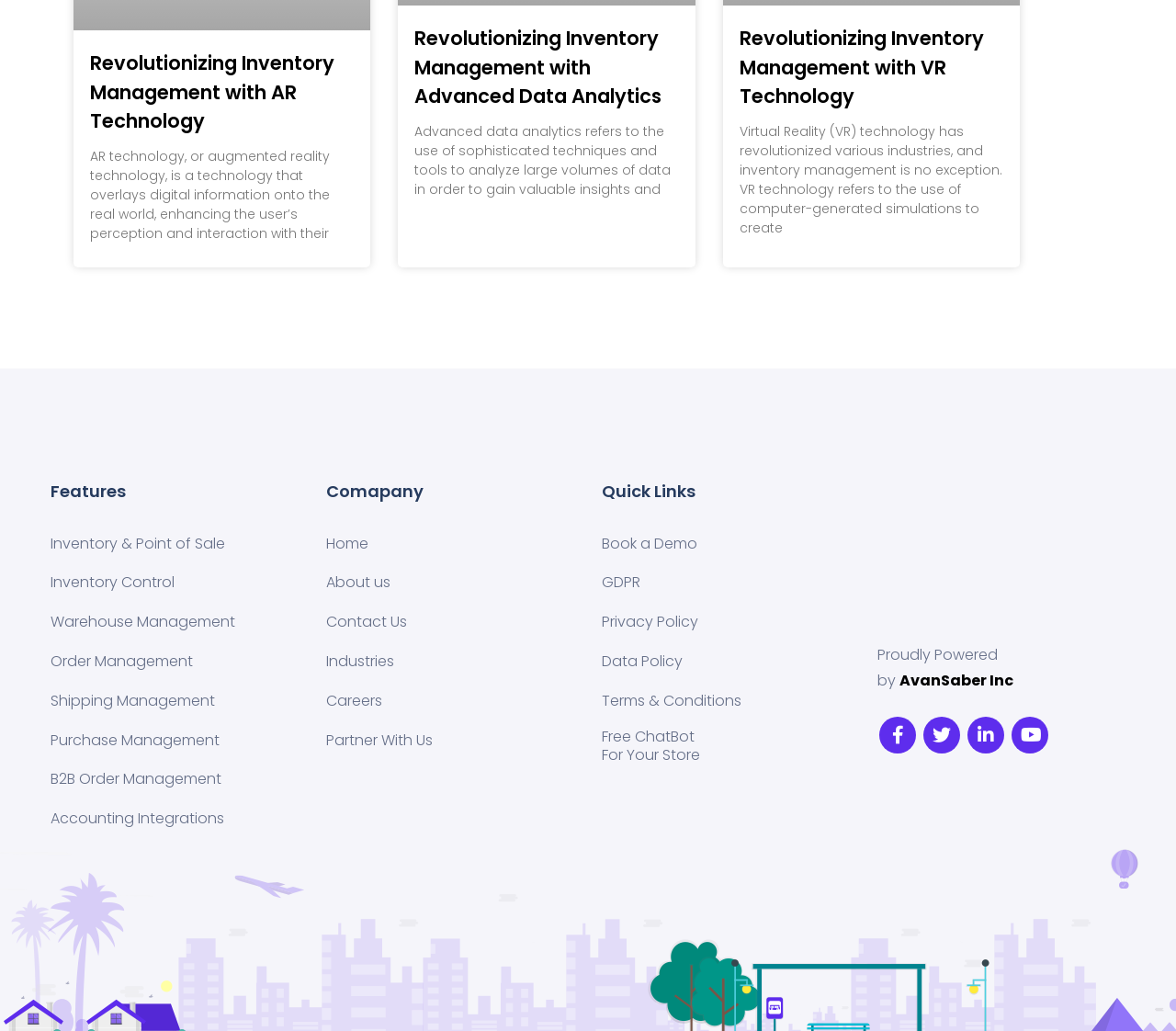How many features are listed on the webpage?
Refer to the image and provide a thorough answer to the question.

By examining the links under the 'Features' heading, I count 8 features listed, including Inventory & Point of Sale, Inventory Control, Warehouse Management, and others.